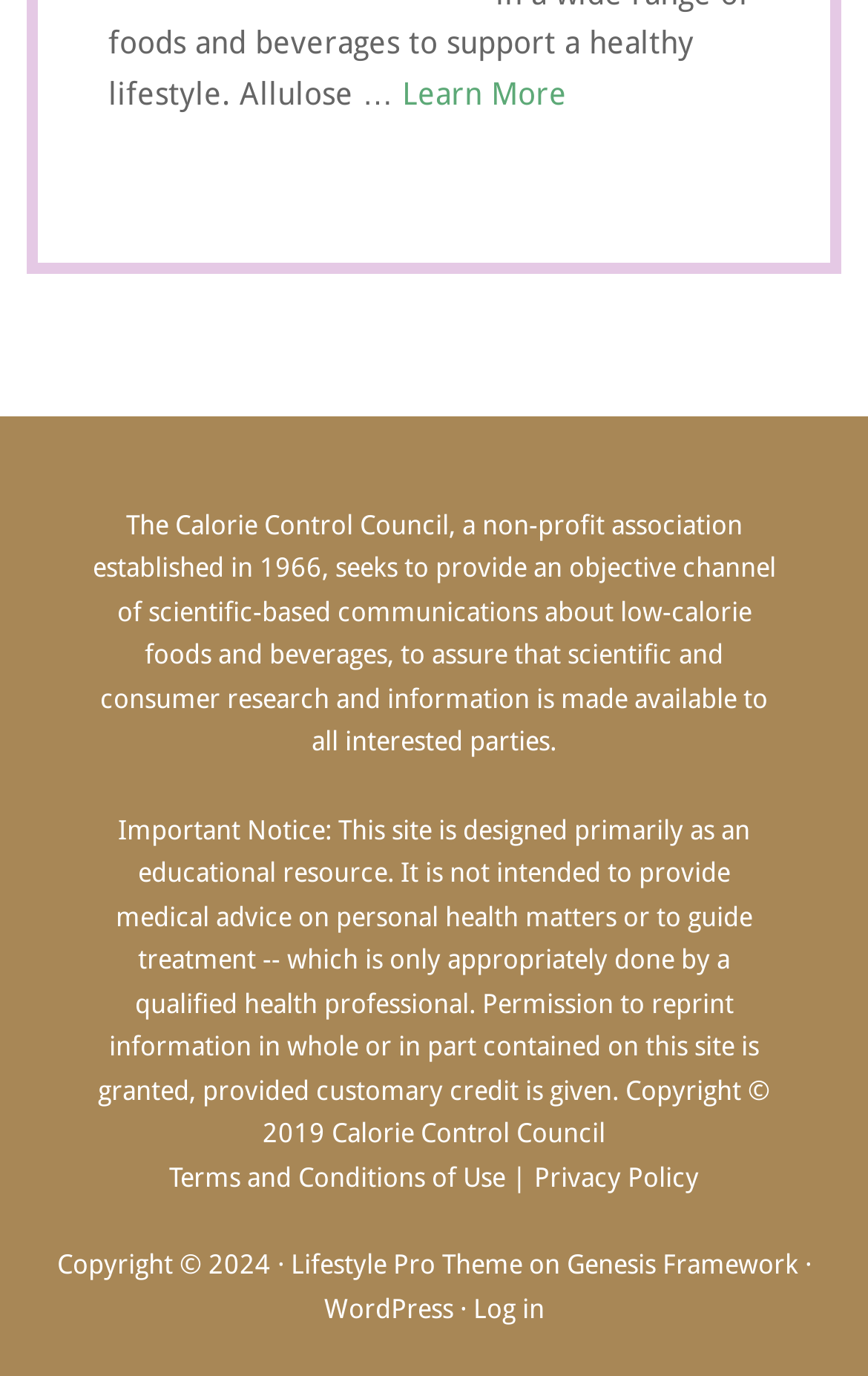Specify the bounding box coordinates of the region I need to click to perform the following instruction: "View terms and conditions of use". The coordinates must be four float numbers in the range of 0 to 1, i.e., [left, top, right, bottom].

[0.195, 0.845, 0.615, 0.867]